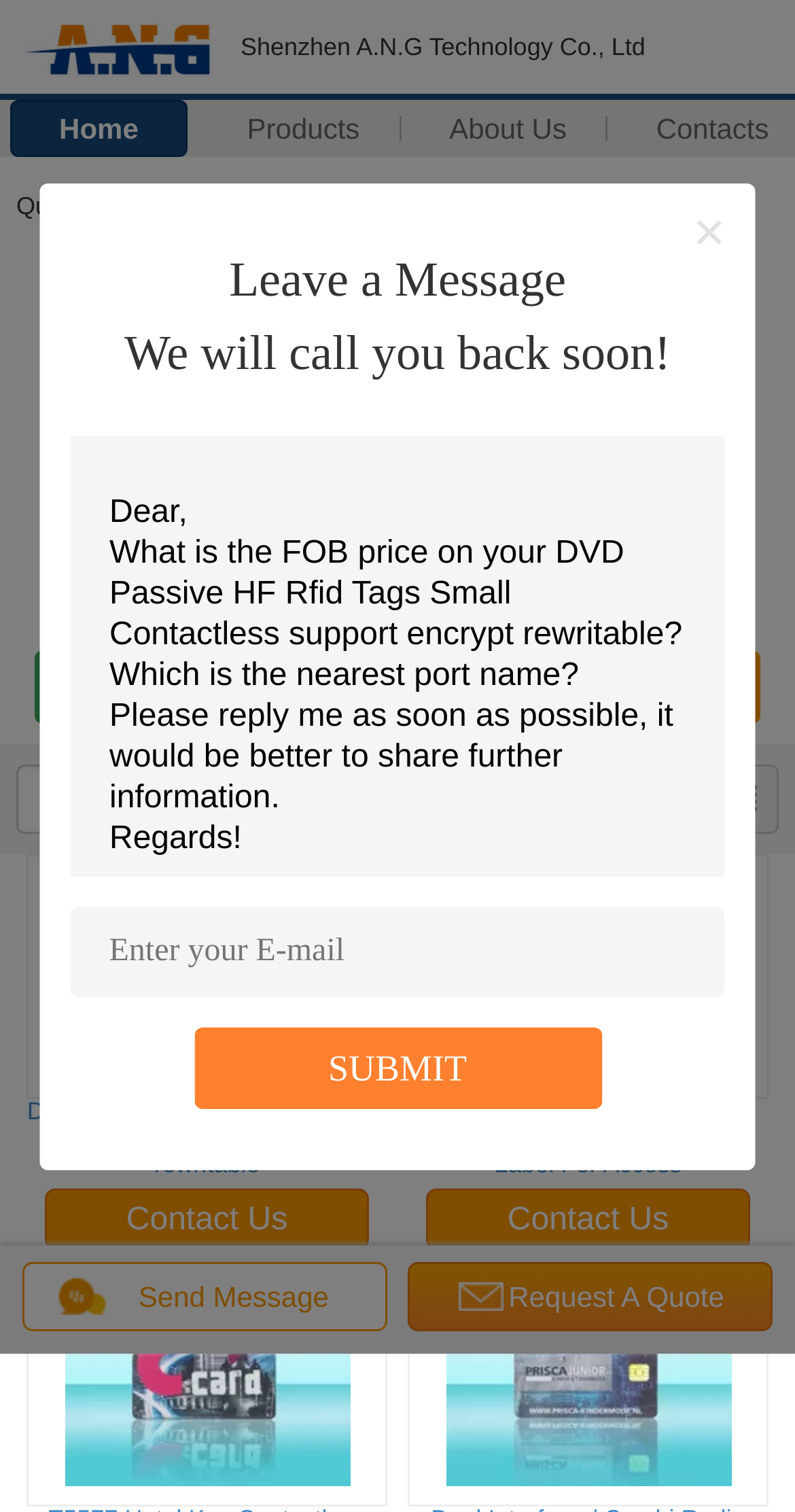Determine the bounding box coordinates of the region that needs to be clicked to achieve the task: "Contact us".

[0.526, 0.43, 0.956, 0.478]